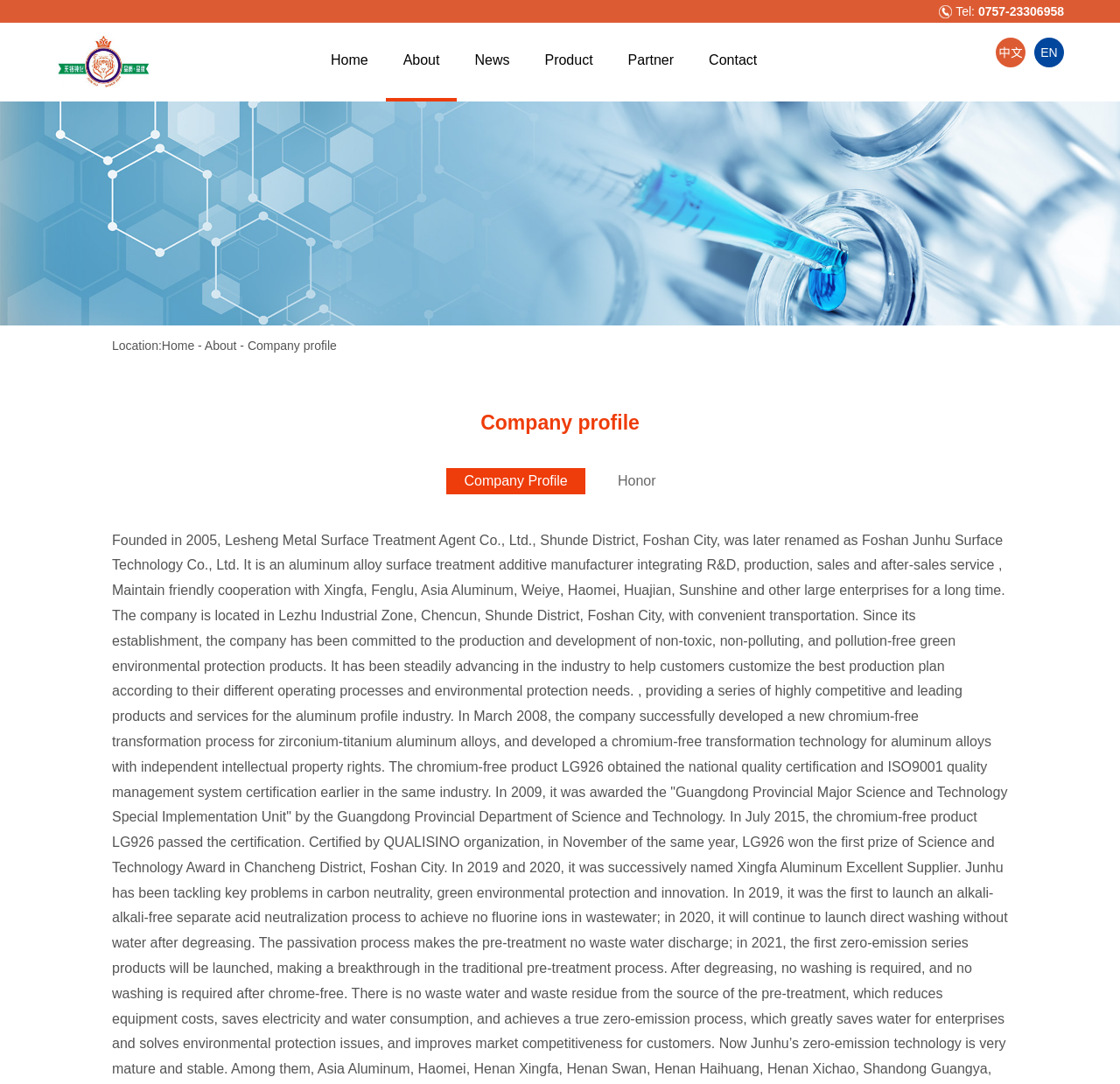Please locate the bounding box coordinates for the element that should be clicked to achieve the following instruction: "Contact us". Ensure the coordinates are given as four float numbers between 0 and 1, i.e., [left, top, right, bottom].

[0.617, 0.021, 0.692, 0.09]